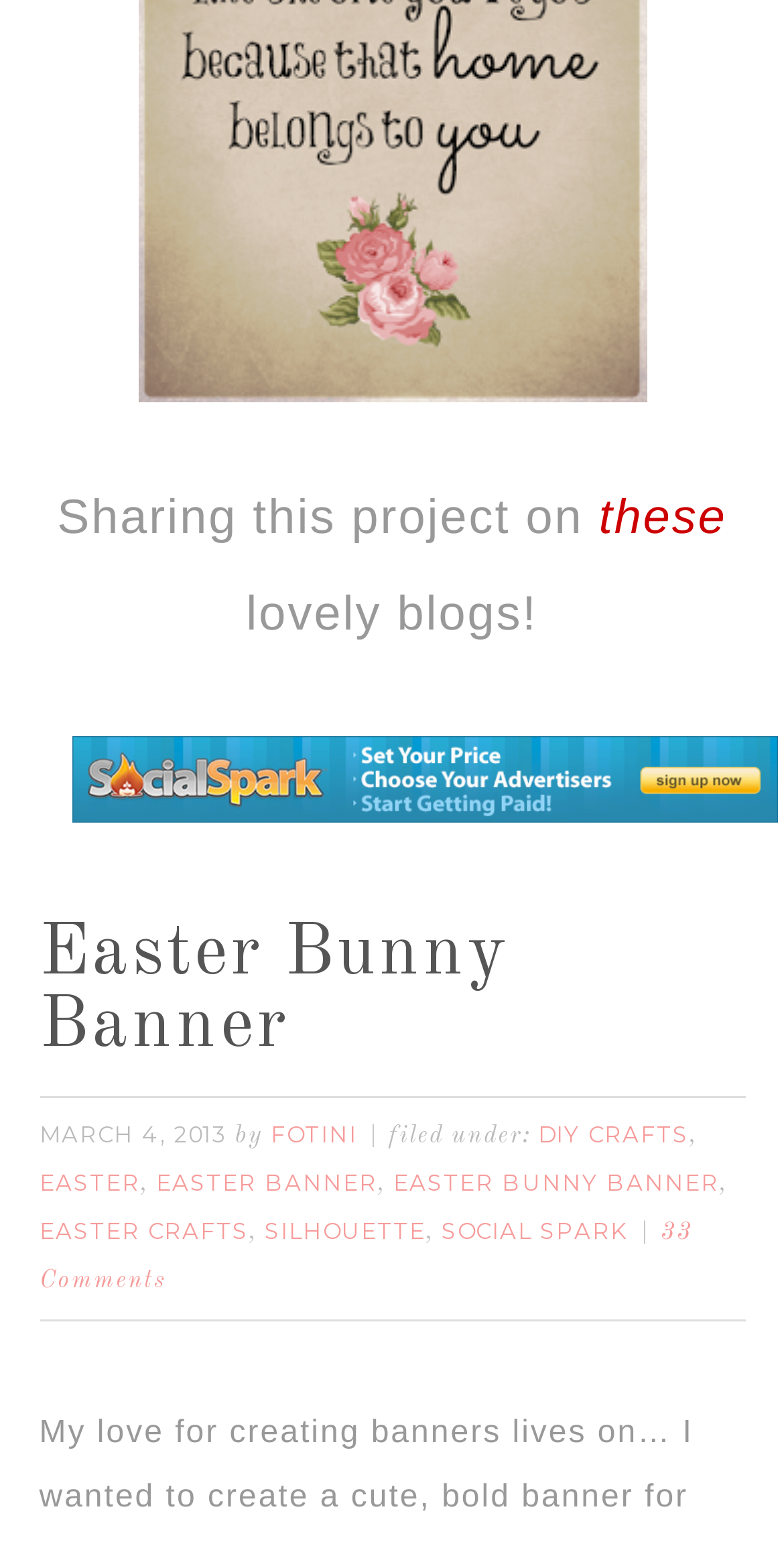How many comments does the post have?
Please provide a single word or phrase in response based on the screenshot.

33 Comments